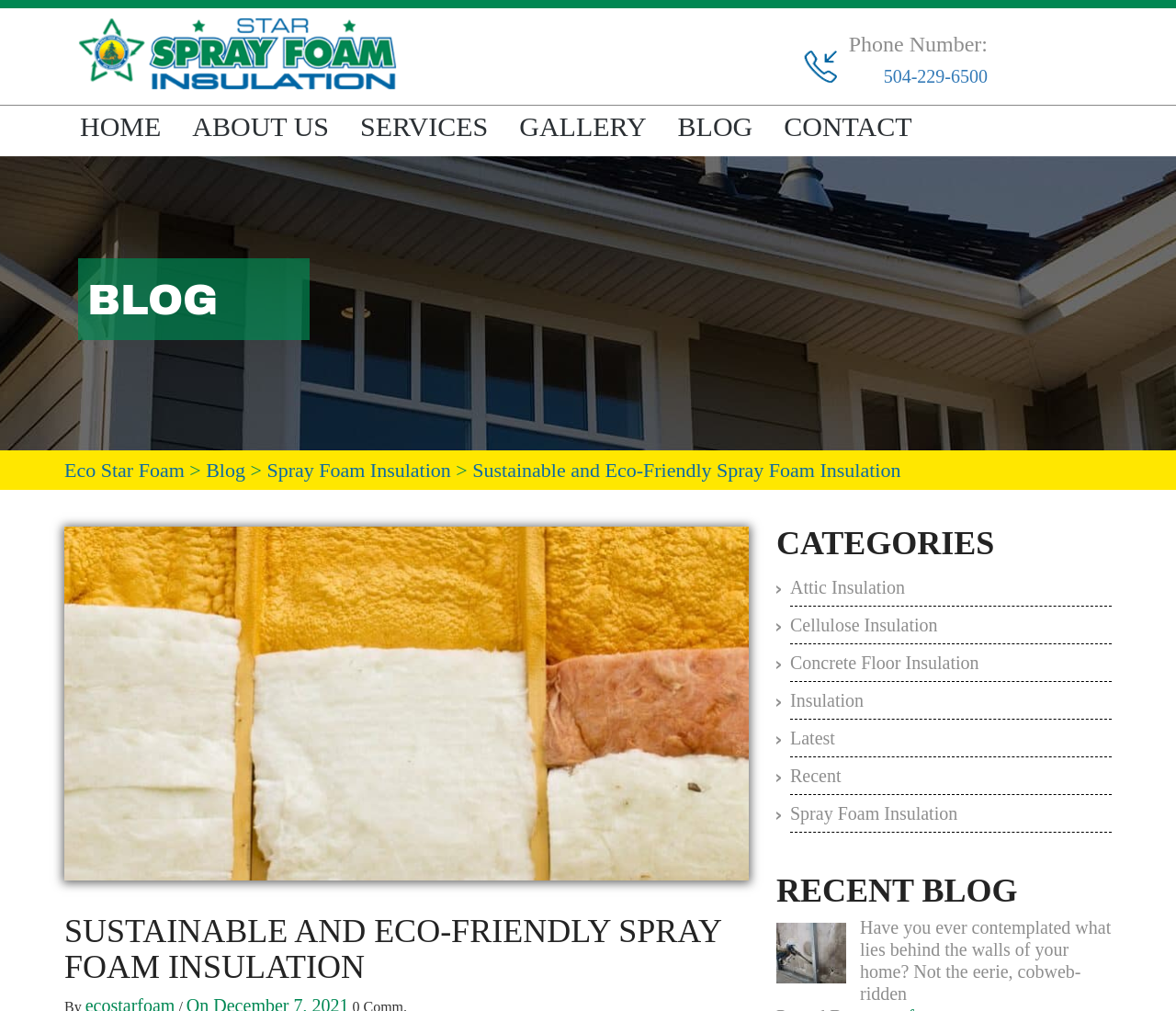Given the webpage screenshot and the description, determine the bounding box coordinates (top-left x, top-left y, bottom-right x, bottom-right y) that define the location of the UI element matching this description: About Us

[0.164, 0.11, 0.28, 0.14]